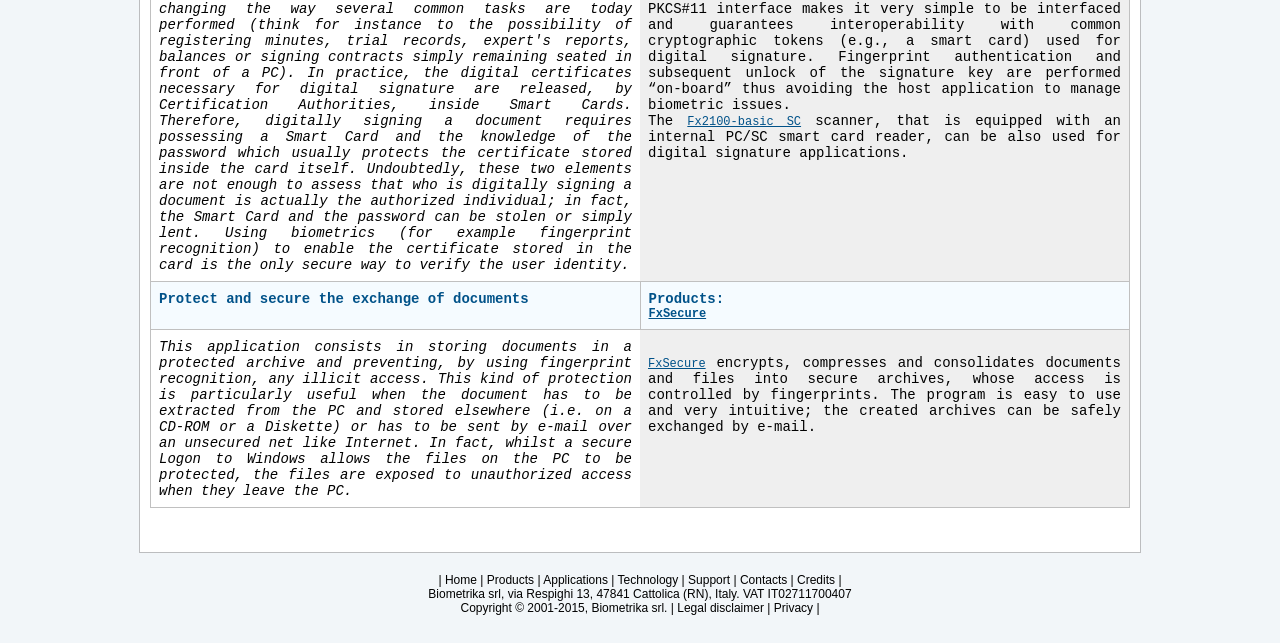Please identify the bounding box coordinates of the area that needs to be clicked to fulfill the following instruction: "Check Legal disclaimer."

[0.529, 0.935, 0.597, 0.956]